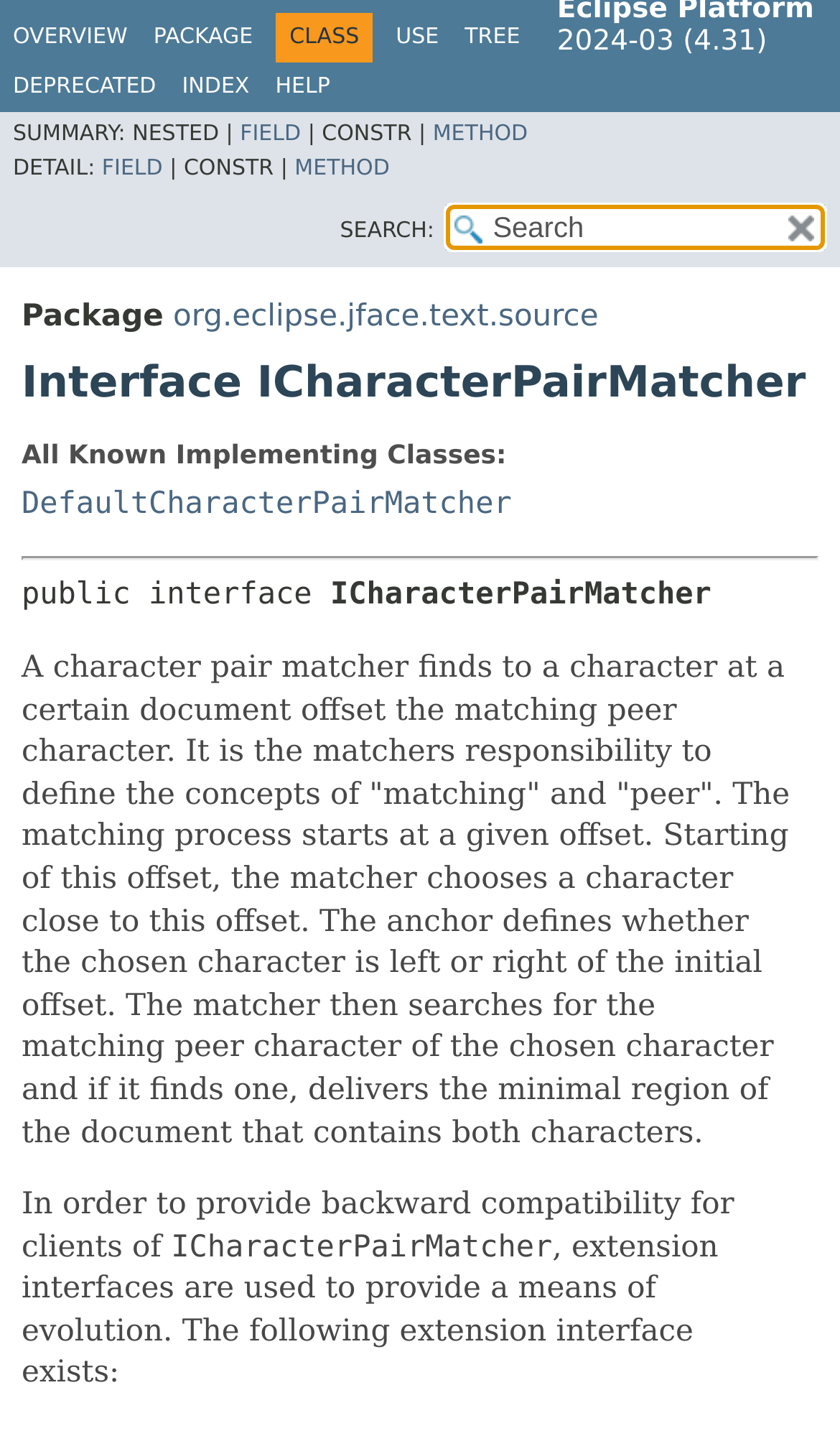What is the name of the interface?
Please provide a detailed and comprehensive answer to the question.

The name of the interface can be found in the heading element 'Interface ICharacterPairMatcher' which is located at the top of the webpage.